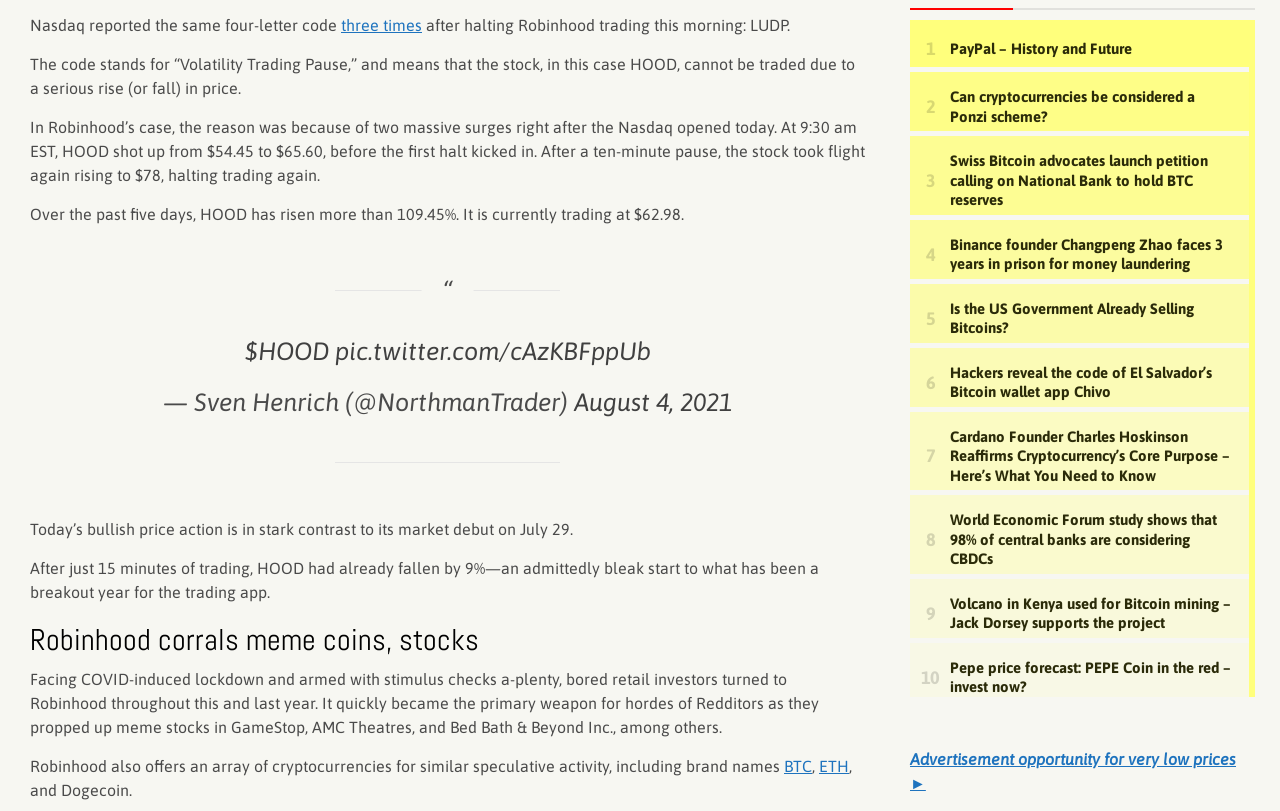Please provide the bounding box coordinates in the format (top-left x, top-left y, bottom-right x, bottom-right y). Remember, all values are floating point numbers between 0 and 1. What is the bounding box coordinate of the region described as: three times

[0.266, 0.02, 0.33, 0.042]